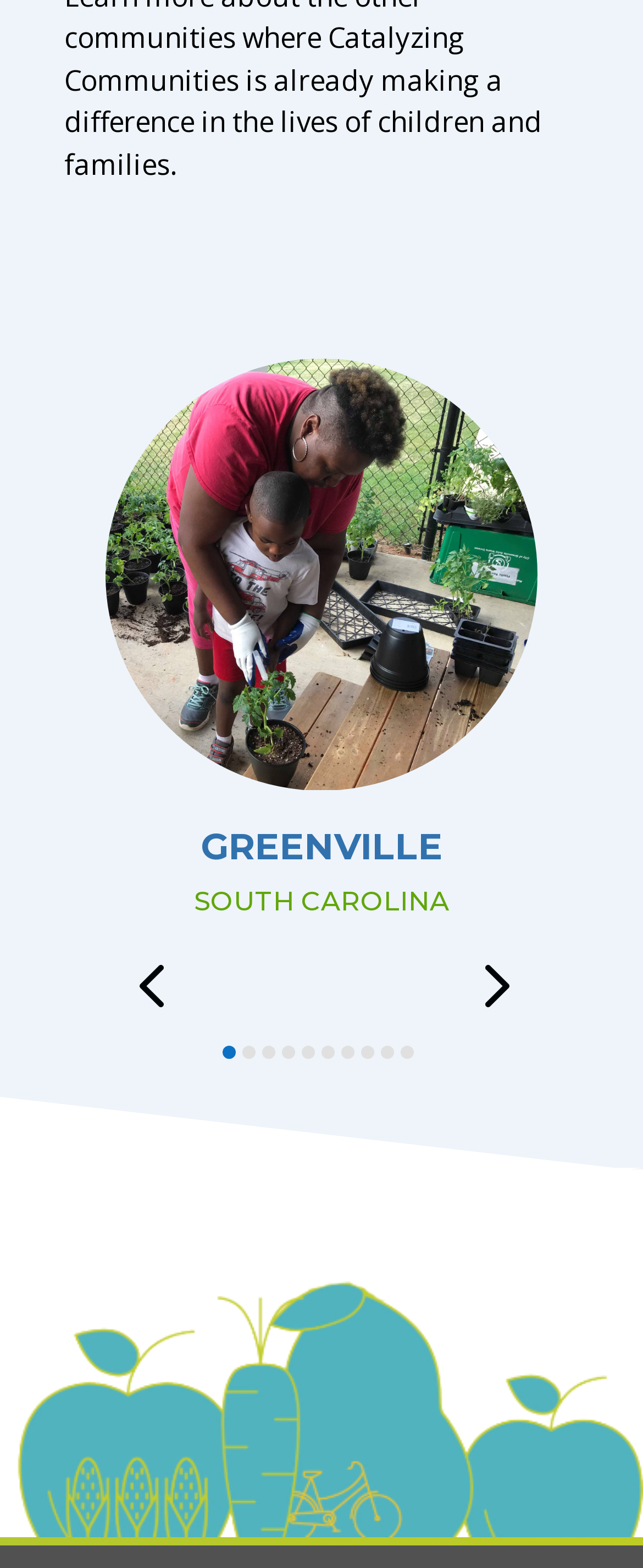Identify the bounding box coordinates of the clickable region to carry out the given instruction: "Go to previous slide".

[0.164, 0.6, 0.305, 0.658]